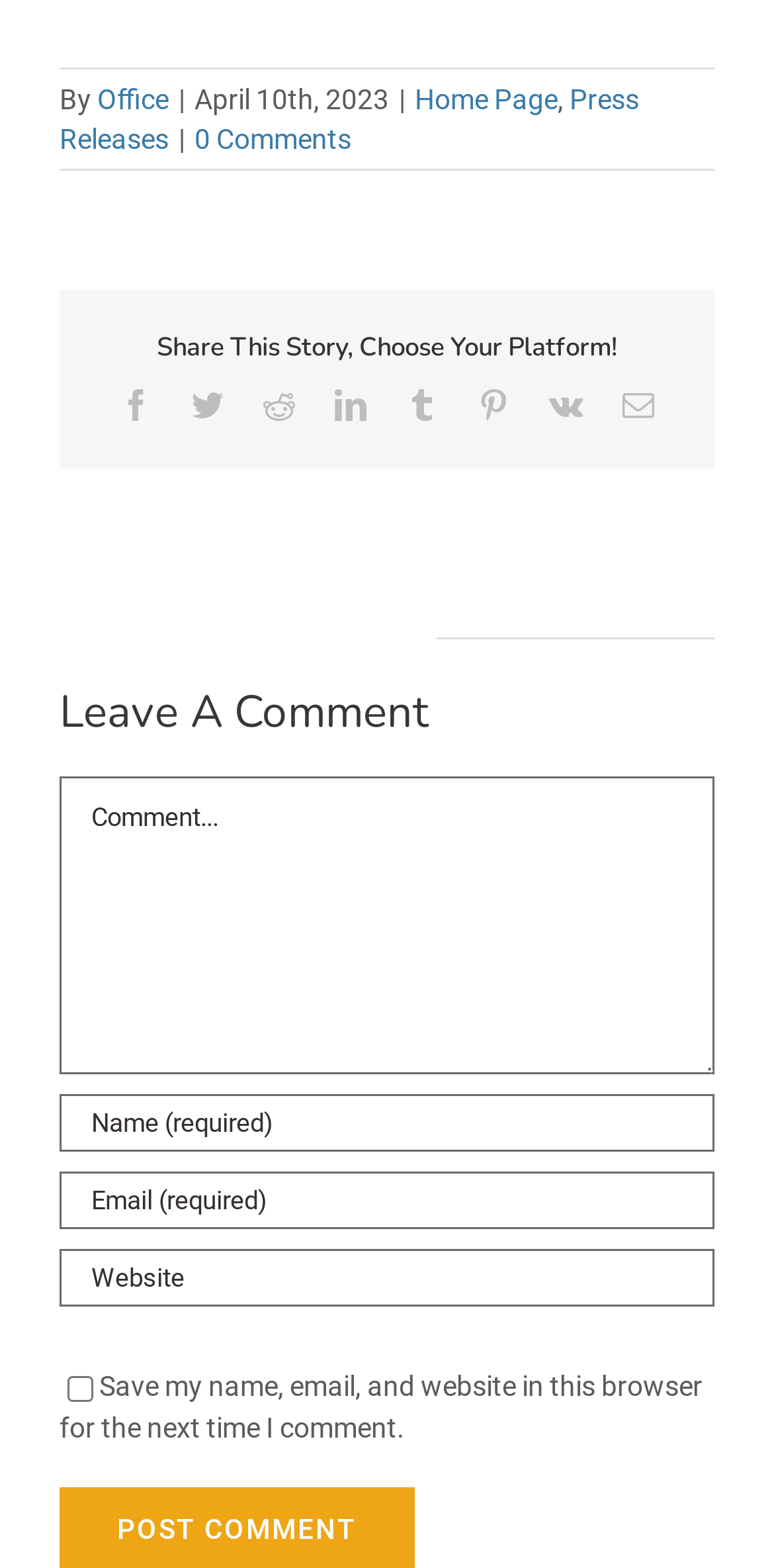Specify the bounding box coordinates for the region that must be clicked to perform the given instruction: "Enter a comment".

[0.077, 0.496, 0.923, 0.686]